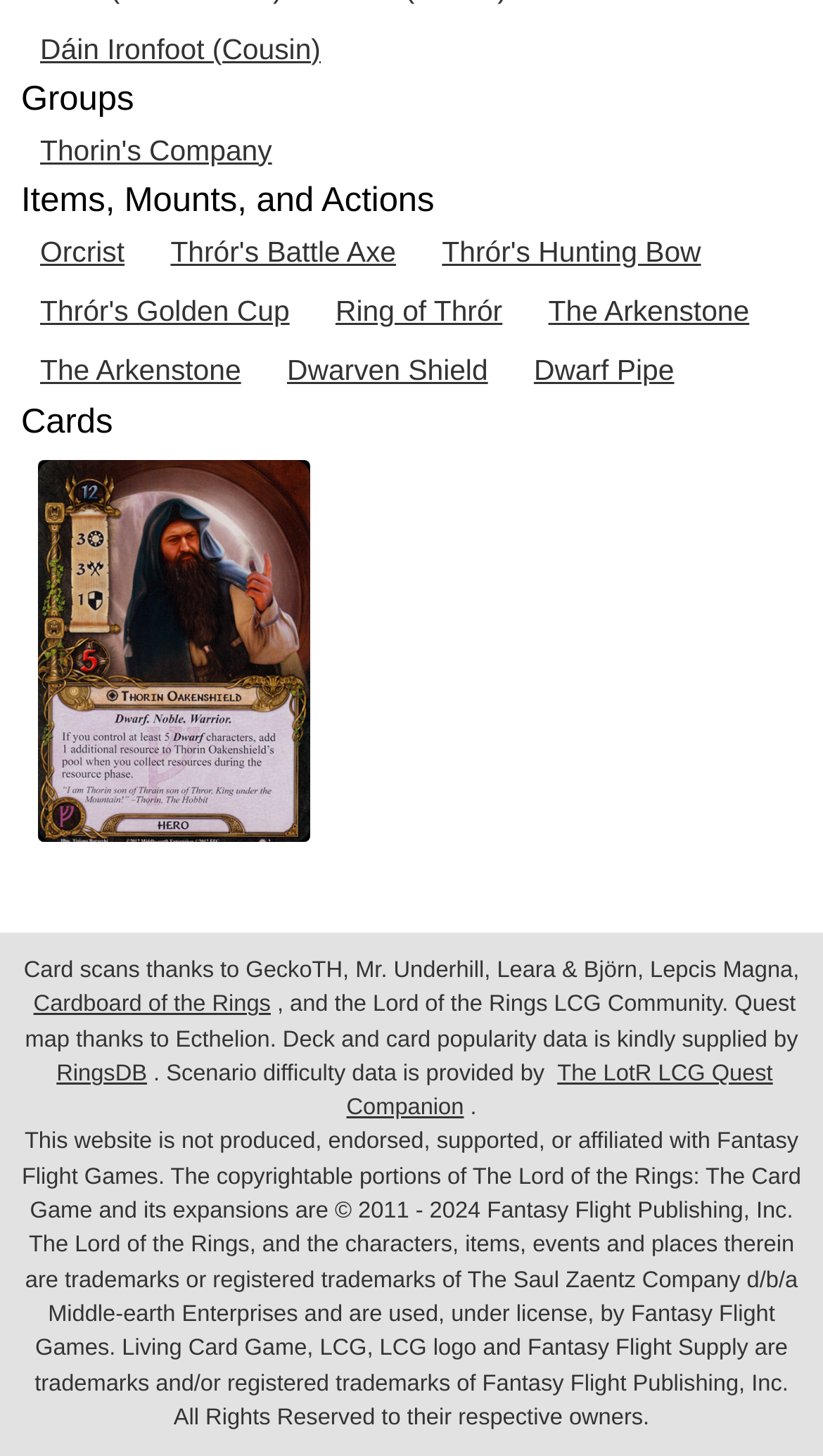Find the bounding box coordinates for the area that must be clicked to perform this action: "Click on 'Dáin Ironfoot (Cousin)'".

[0.041, 0.023, 0.397, 0.044]